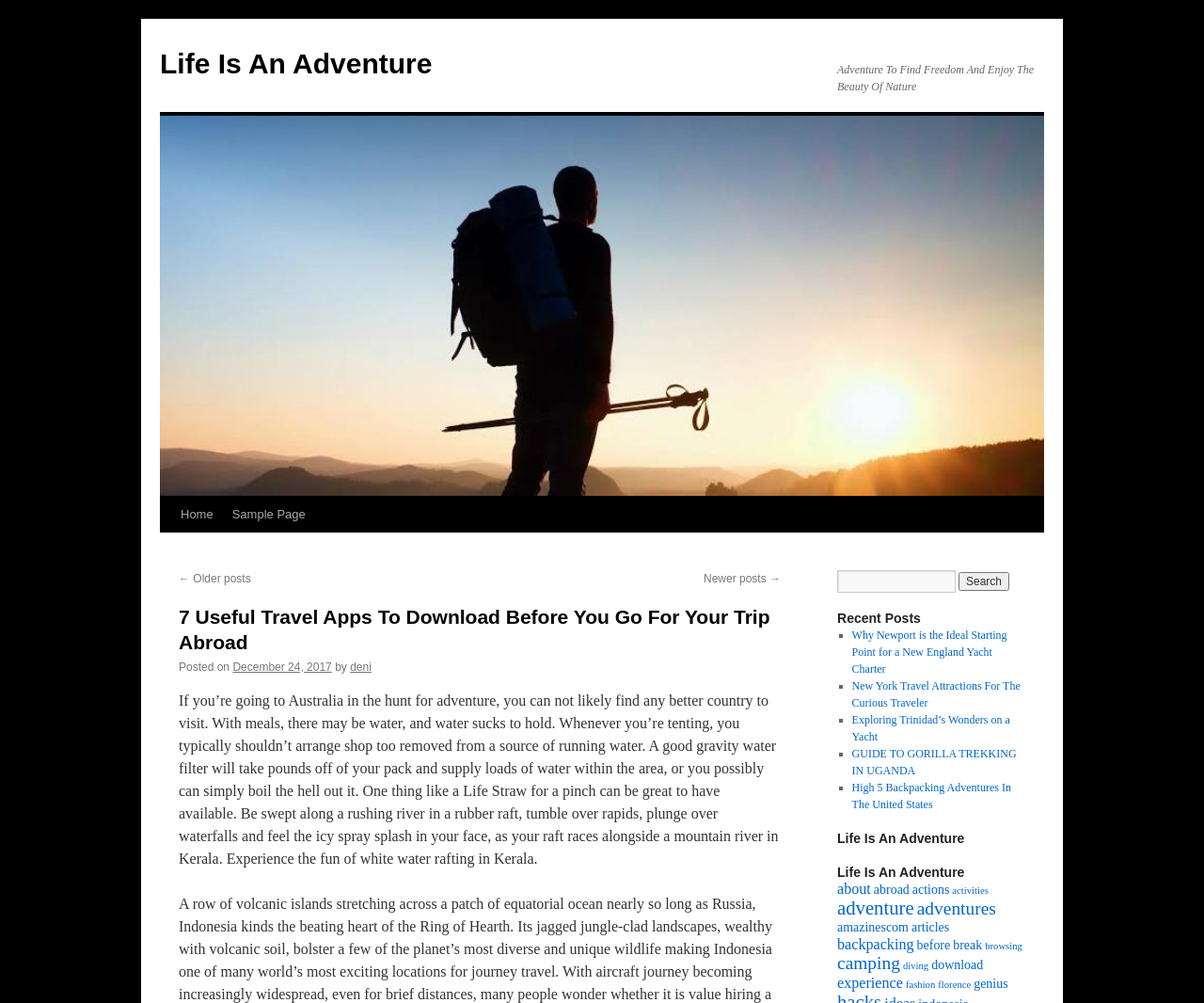Give a one-word or short phrase answer to the question: 
What type of activities are mentioned in the article?

White water rafting